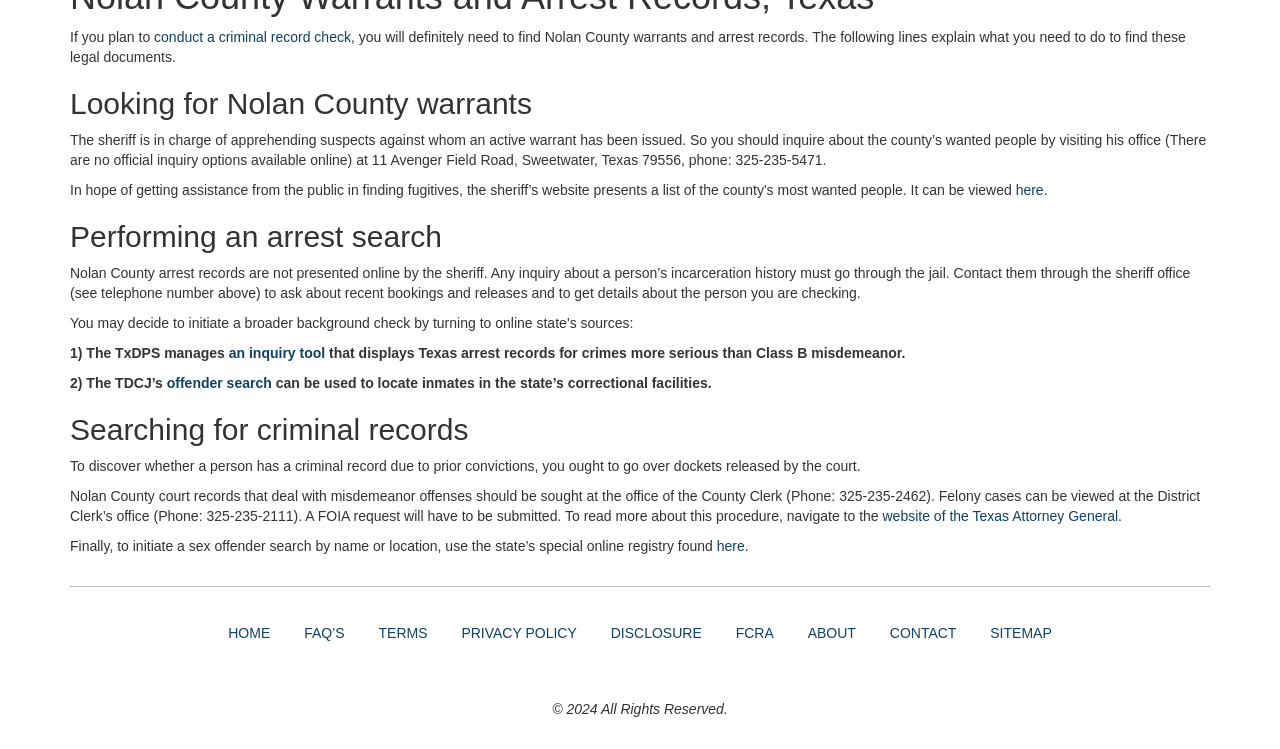Find and provide the bounding box coordinates for the UI element described with: "offender search".

[0.13, 0.5, 0.212, 0.521]